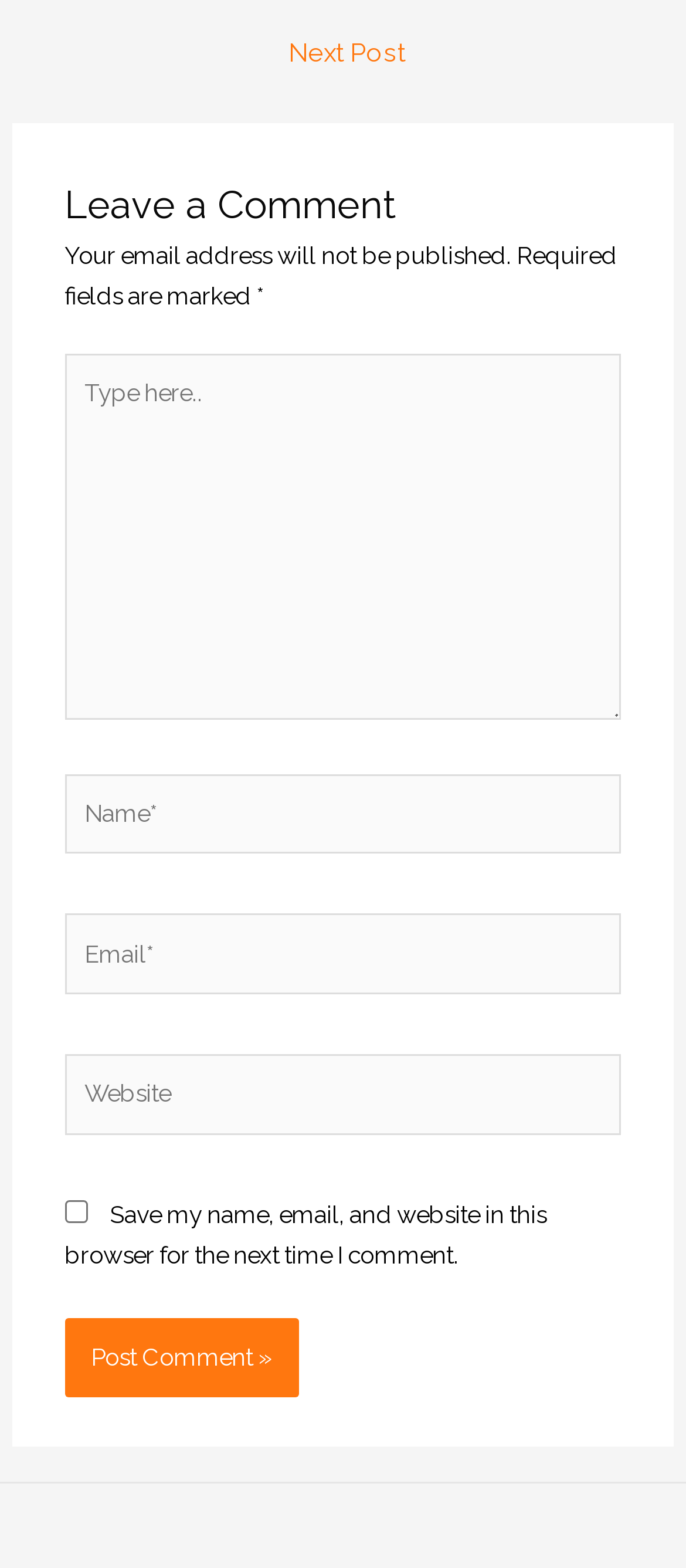Refer to the image and provide an in-depth answer to the question: 
What is the label of the button at the bottom of the comment form?

The button is located at the bottom of the comment form and has the label 'Post Comment »', indicating that it is used to submit the comment.